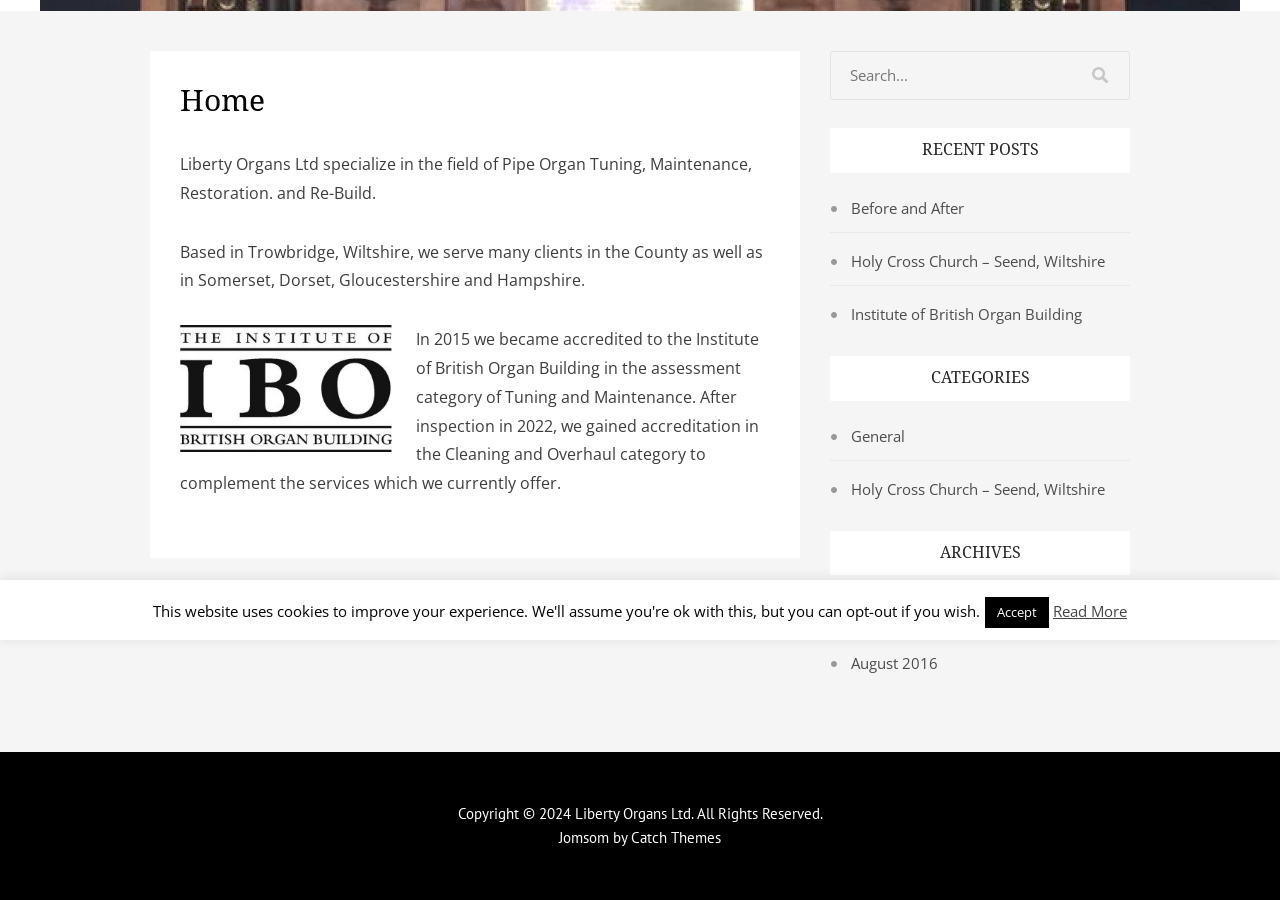Provide the bounding box coordinates for the UI element that is described as: "Before and After".

[0.665, 0.22, 0.753, 0.242]